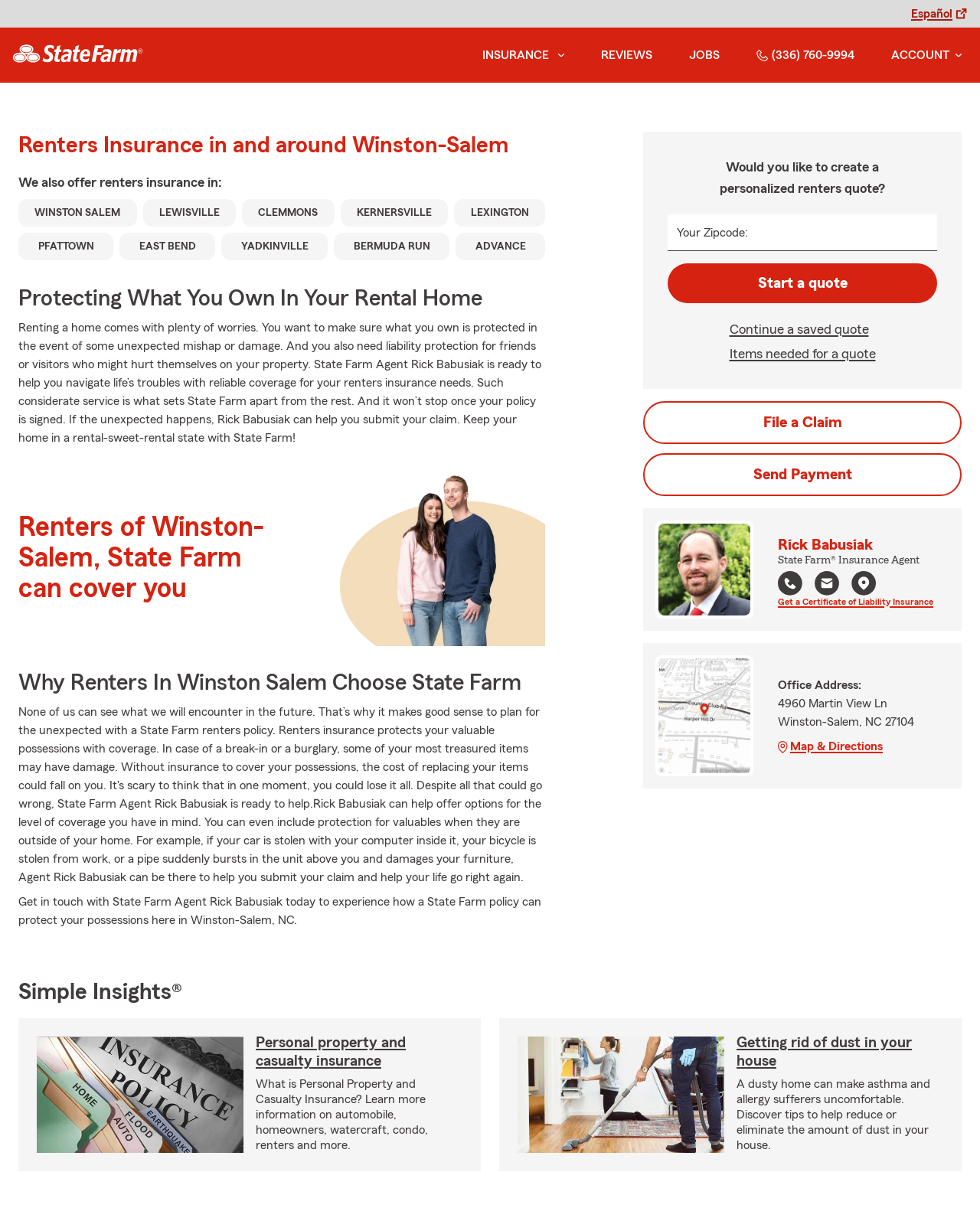Respond to the following query with just one word or a short phrase: 
What is the address of State Farm Agent Rick Babusiak's office?

4960 Martin View Ln, Winston-Salem, NC 27104